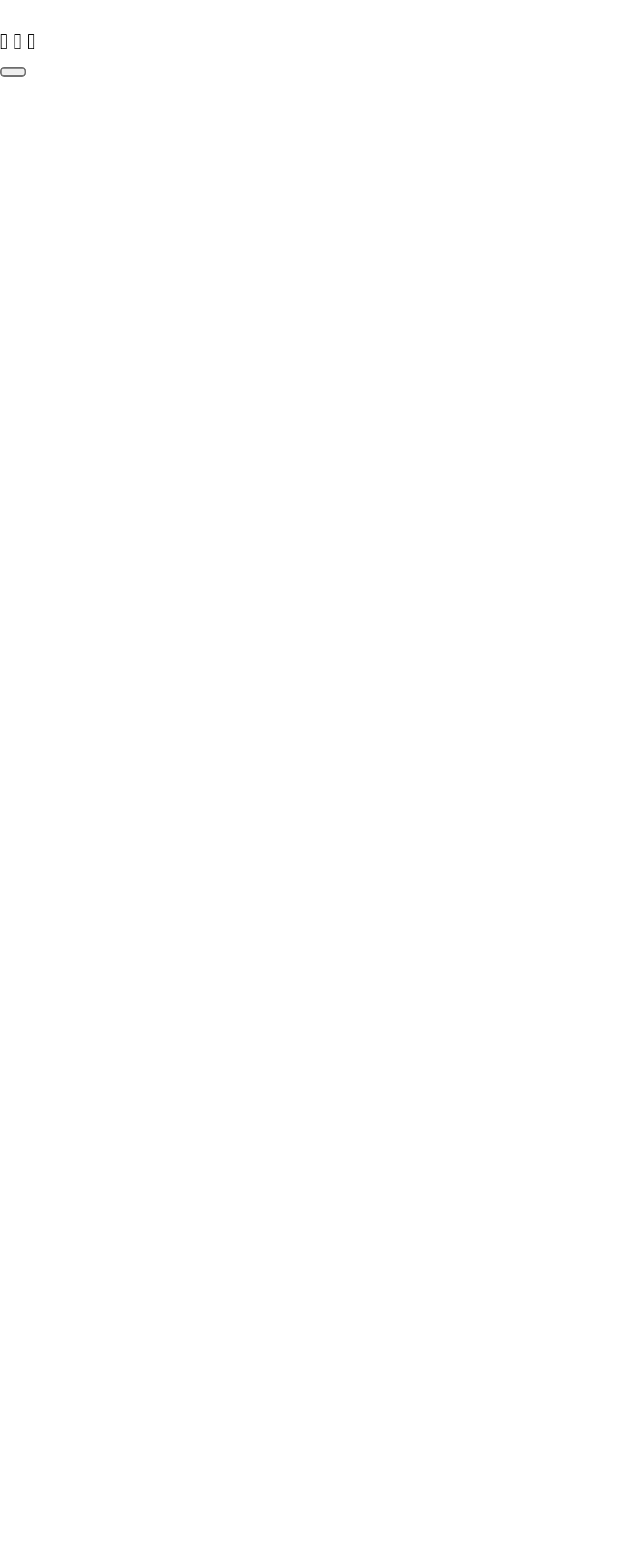Identify the bounding box coordinates for the UI element described by the following text: "South Africa Tribune". Provide the coordinates as four float numbers between 0 and 1, in the format [left, top, right, bottom].

None